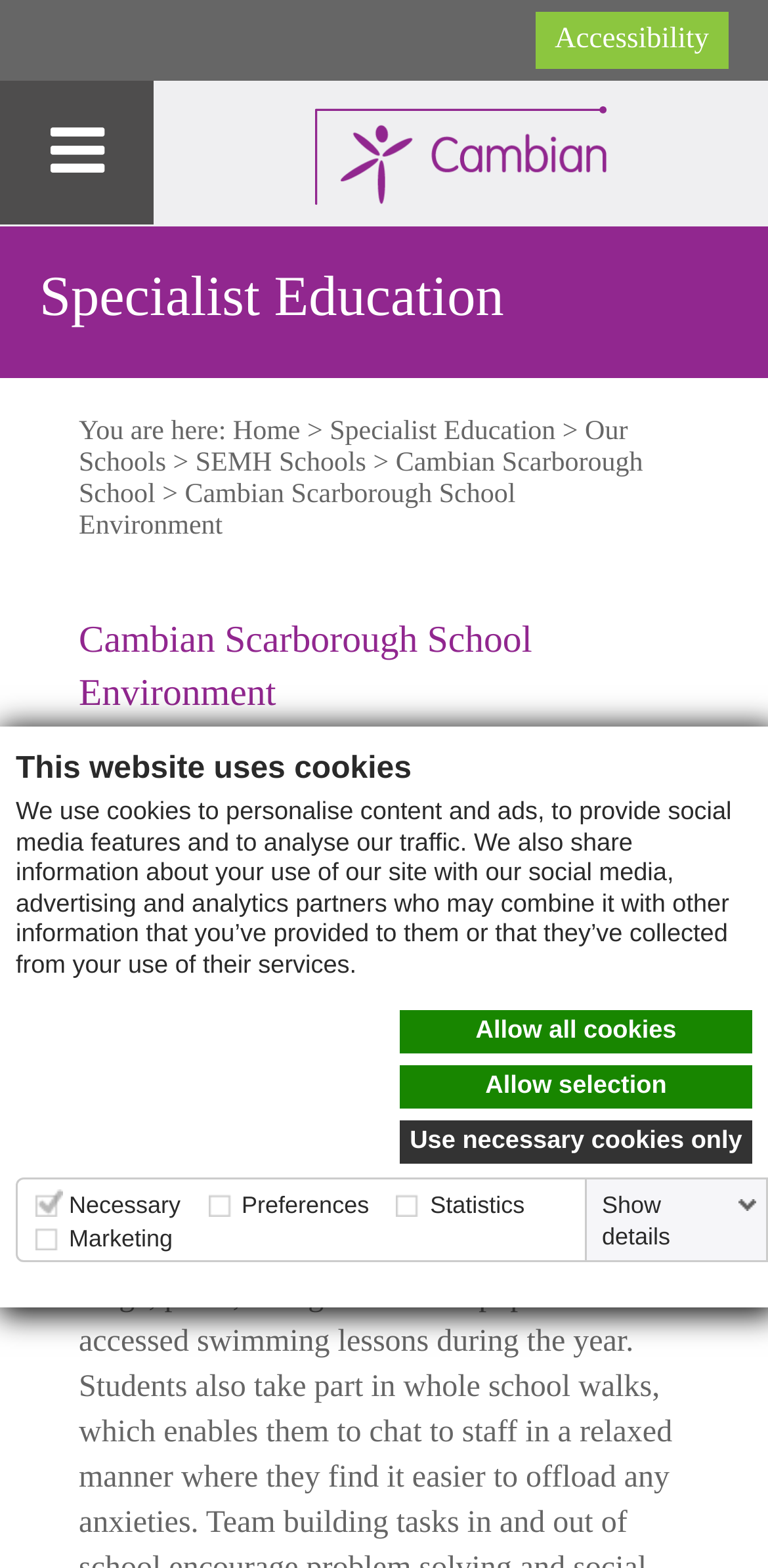Please provide a detailed answer to the question below by examining the image:
What is the purpose of necessary cookies?

I inferred this answer by reading the generic text 'Necessary cookies help make a website usable by enabling basic functions like page navigation and access to secure areas of the website.' on the webpage, which explains the purpose of necessary cookies.